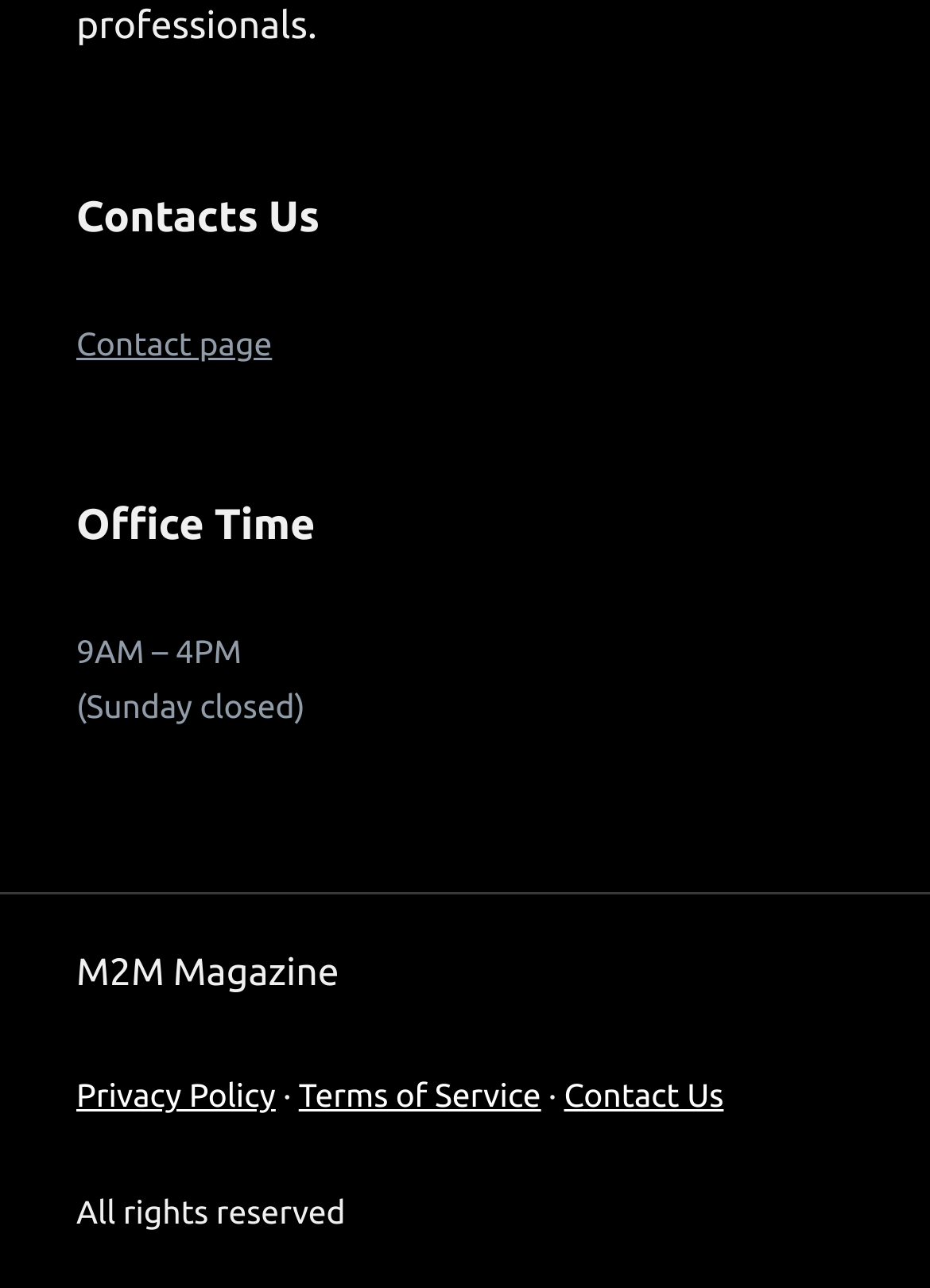Respond to the question below with a single word or phrase:
What is the day when the office is closed?

Sunday